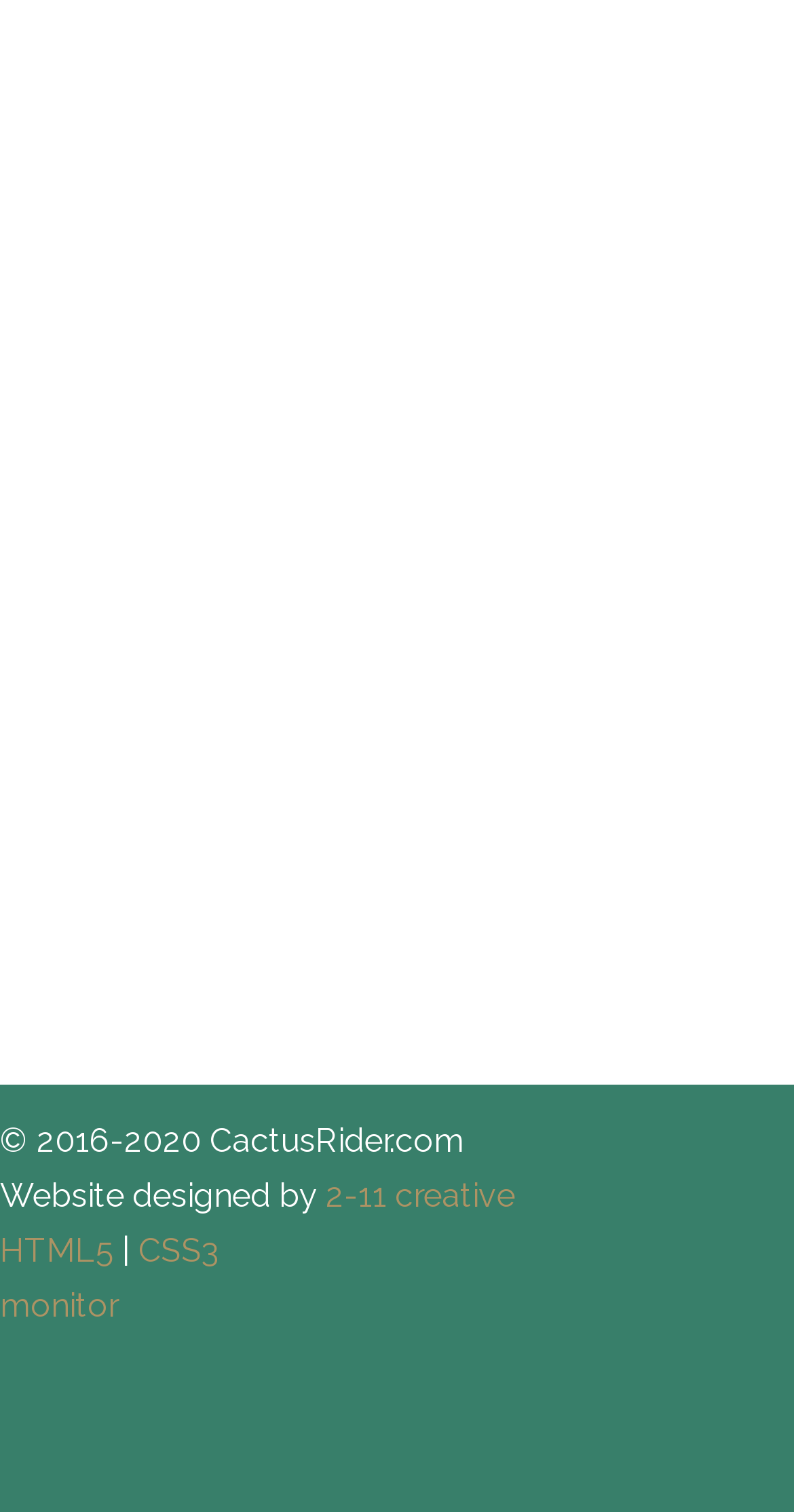Who designed the website?
Examine the screenshot and reply with a single word or phrase.

2-11 creative